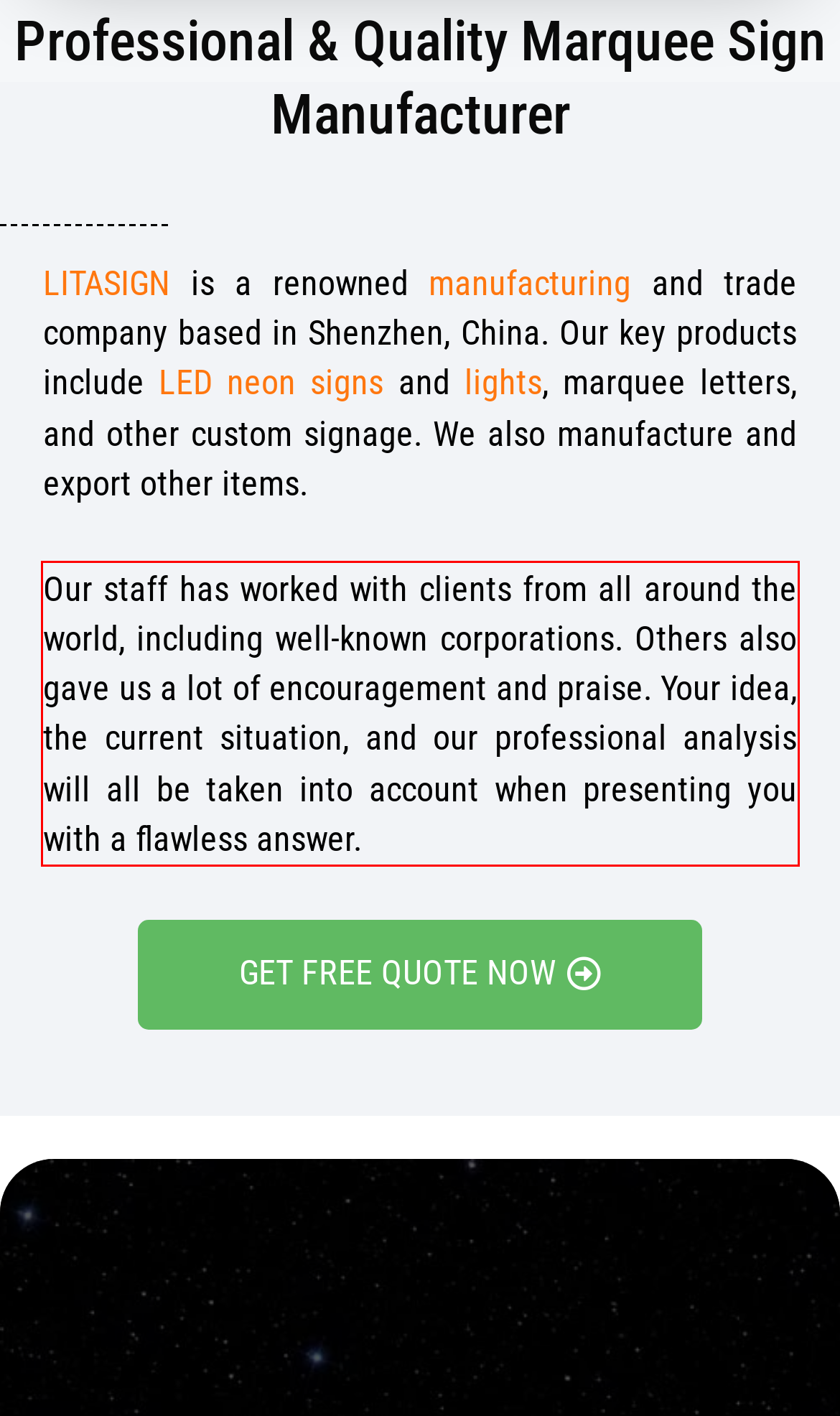Given a webpage screenshot, locate the red bounding box and extract the text content found inside it.

Our staff has worked with clients from all around the world, including well-known corporations. Others also gave us a lot of encouragement and praise. Your idea, the current situation, and our professional analysis will all be taken into account when presenting you with a flawless answer.